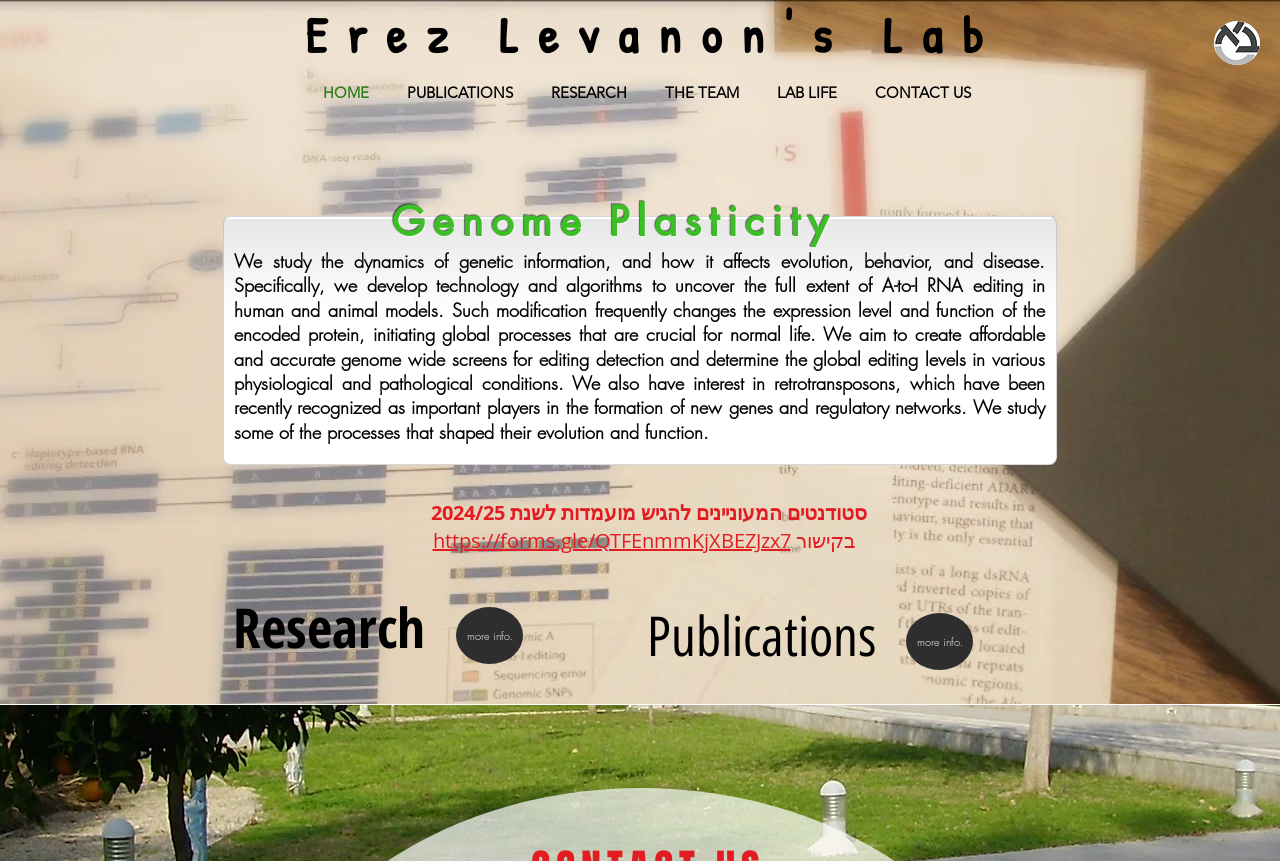Using the element description Publications, predict the bounding box coordinates for the UI element. Provide the coordinates in (top-left x, top-left y, bottom-right x, bottom-right y) format with values ranging from 0 to 1.

[0.505, 0.695, 0.684, 0.781]